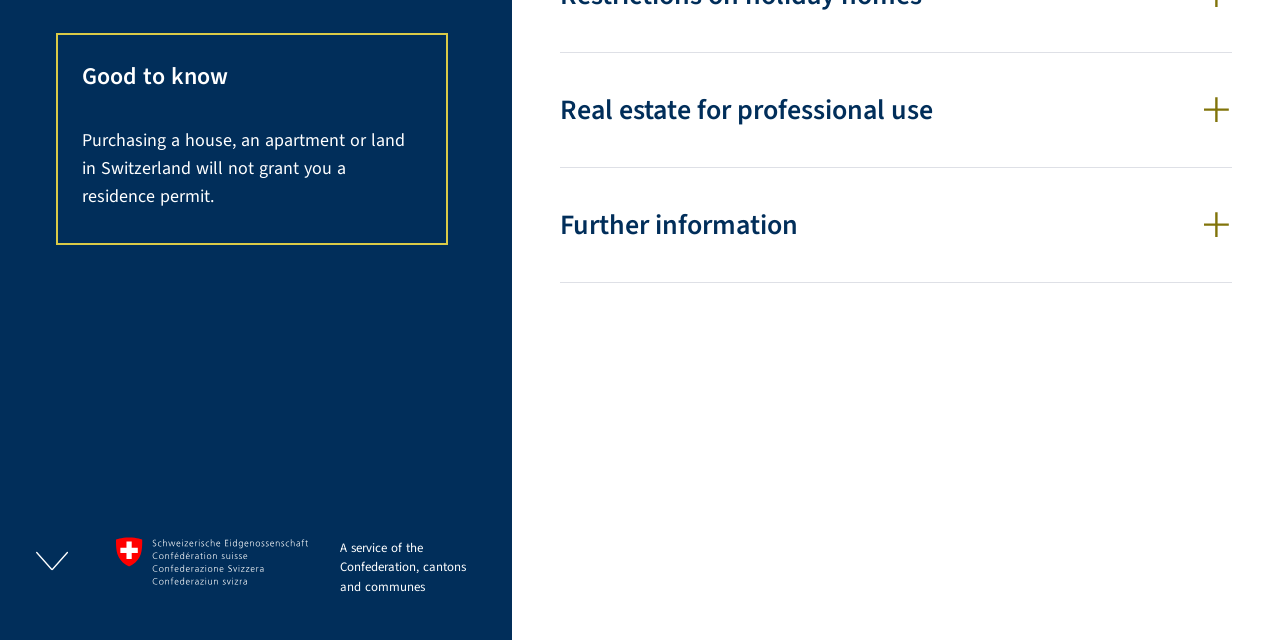Please specify the bounding box coordinates in the format (top-left x, top-left y, bottom-right x, bottom-right y), with all values as floating point numbers between 0 and 1. Identify the bounding box of the UI element described by: All themes

[0.044, 0.819, 0.35, 0.881]